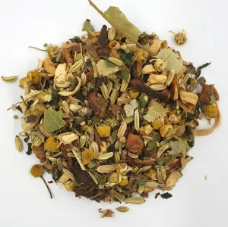What is the purpose of this herbal tea blend?
Provide a thorough and detailed answer to the question.

The purpose of this herbal tea blend can be inferred from the description provided, which states that it is 'aimed at providing a soothing tea experience, ideal for relaxation or enjoyment throughout the day'. This suggests that the tea blend is intended to promote relaxation and be a pleasant beverage to consume.